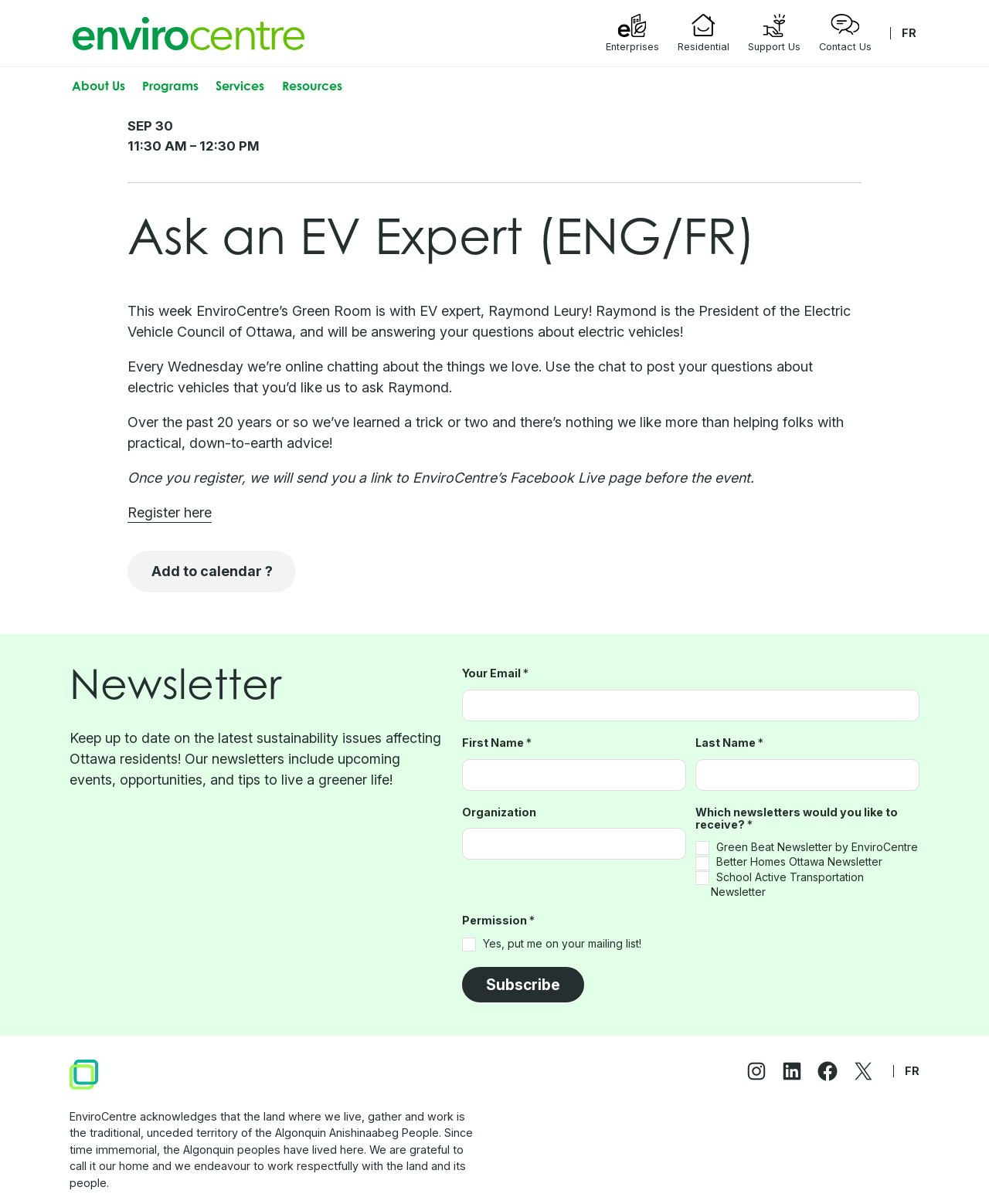What is the topic of discussion in EnviroCentre’s Green Room?
Answer the question in a detailed and comprehensive manner.

The topic of discussion in EnviroCentre’s Green Room is electric vehicles, as indicated by the text 'This week EnviroCentre’s Green Room is with EV expert, Raymond Leury!' and the description of Raymond Leury as the President of the Electric Vehicle Council of Ottawa.